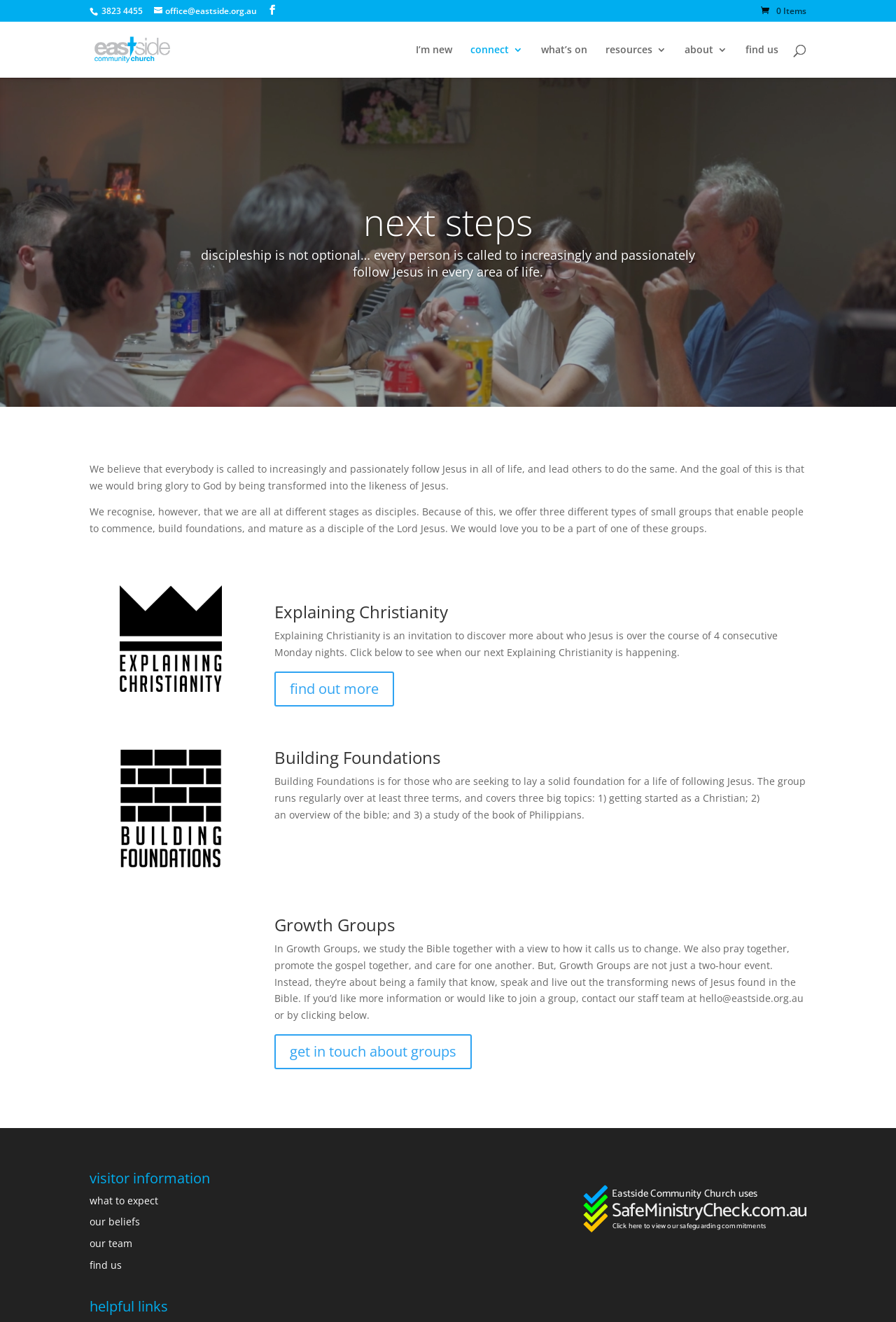Locate the bounding box coordinates of the clickable area needed to fulfill the instruction: "learn about next steps".

[0.204, 0.154, 0.796, 0.187]